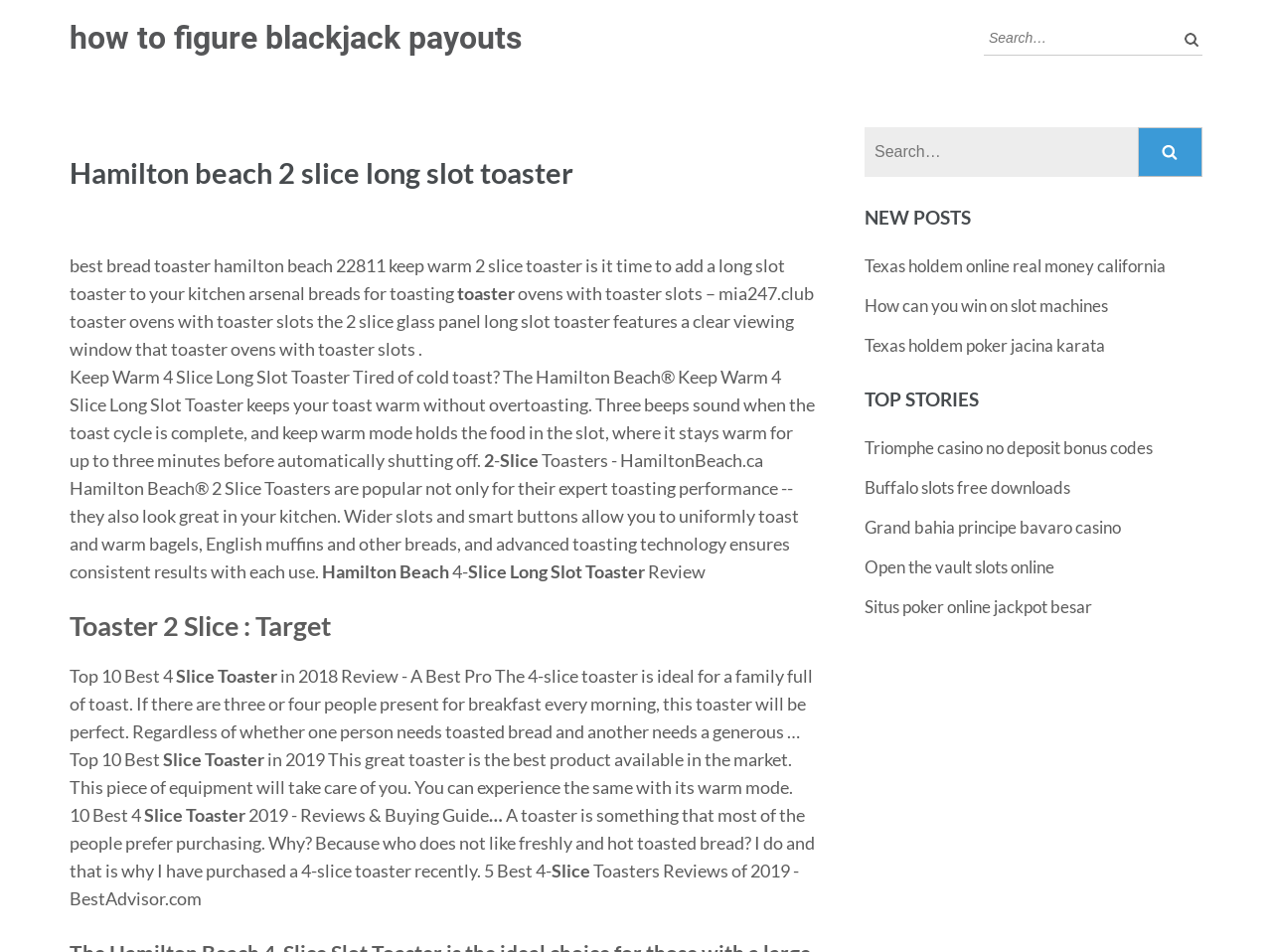Point out the bounding box coordinates of the section to click in order to follow this instruction: "Read the review of '4 Slice Long Slot Toaster'".

[0.055, 0.384, 0.641, 0.495]